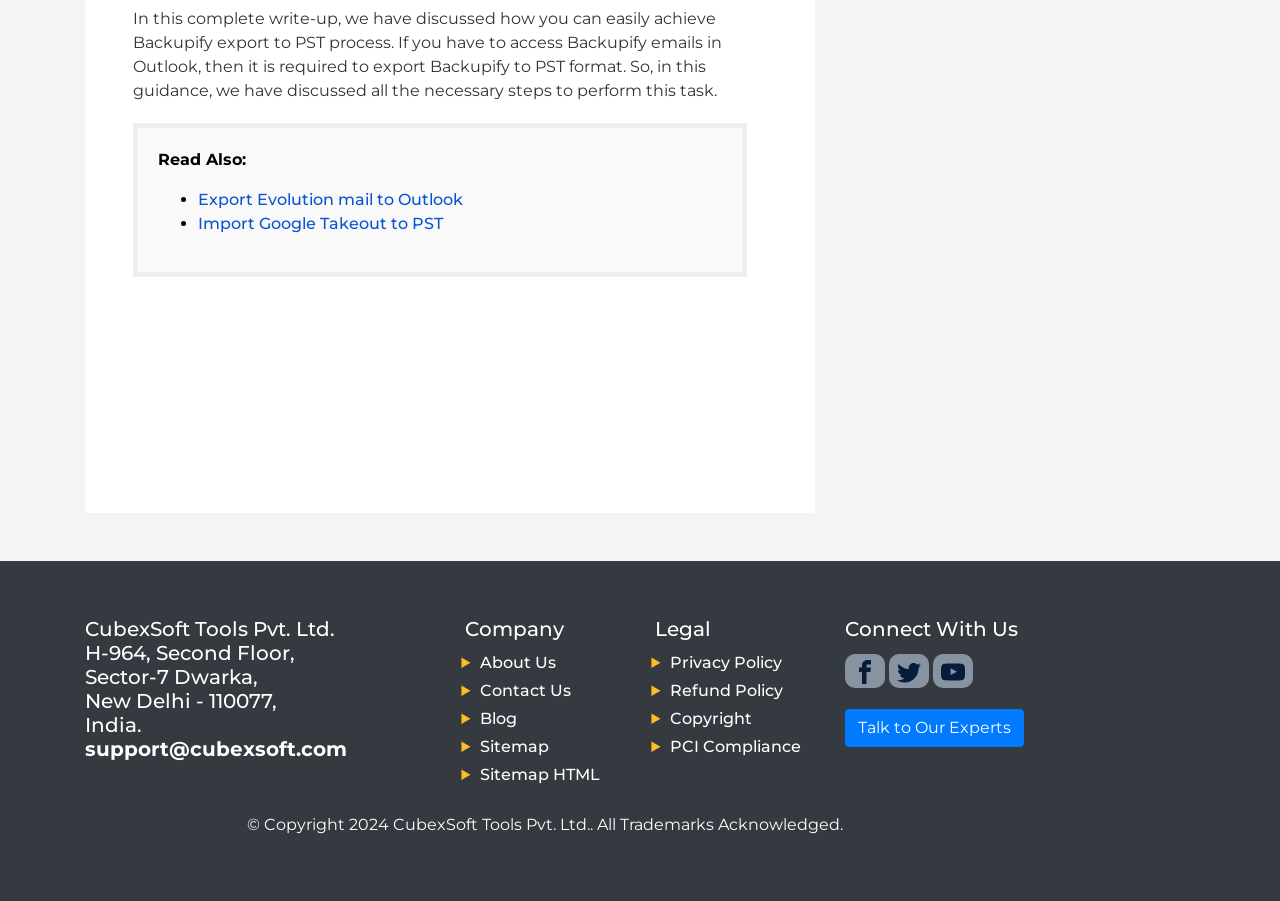Can you identify the bounding box coordinates of the clickable region needed to carry out this instruction: 'Follow the company on Facebook'? The coordinates should be four float numbers within the range of 0 to 1, stated as [left, top, right, bottom].

[0.66, 0.726, 0.691, 0.763]